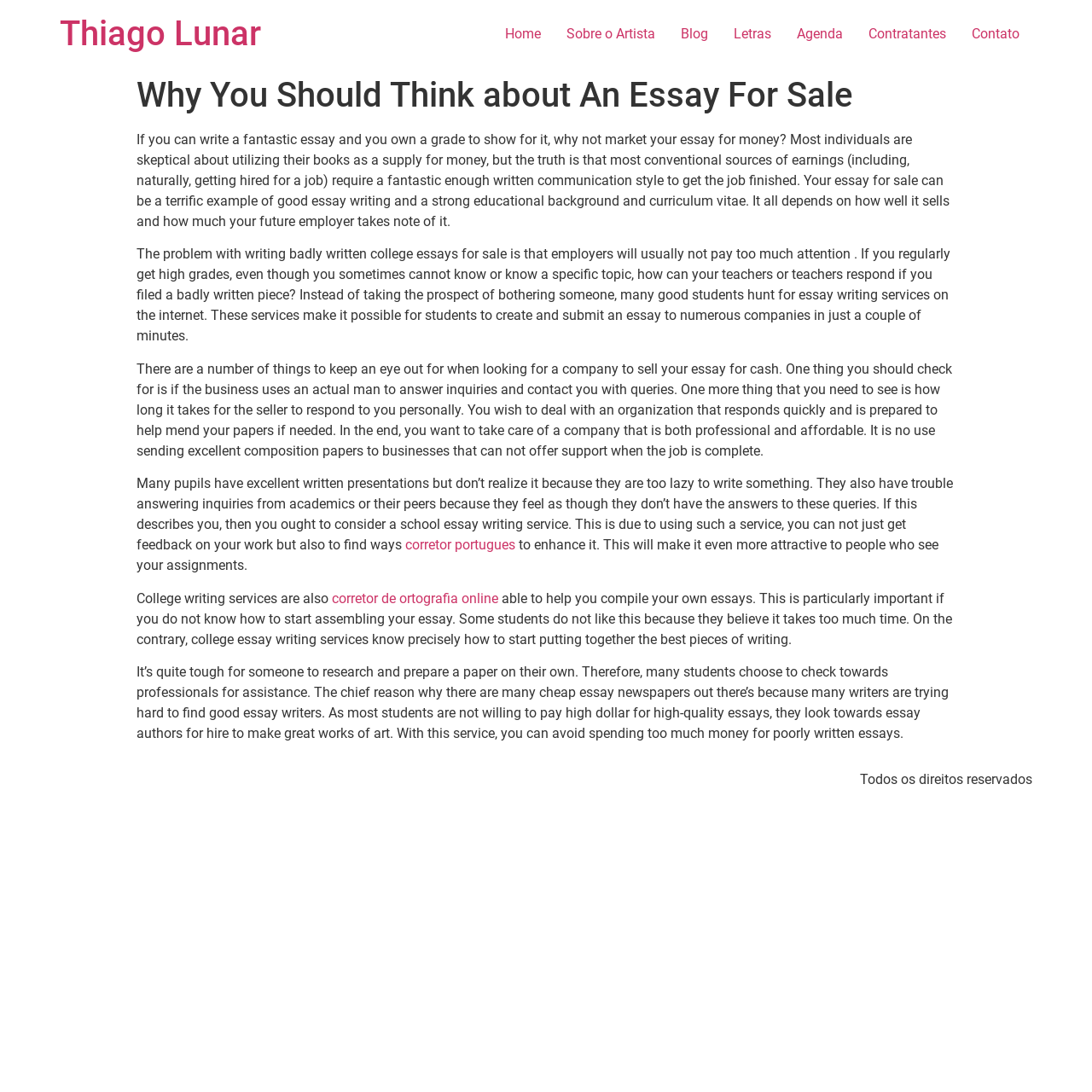Determine the bounding box coordinates for the area that needs to be clicked to fulfill this task: "Click on the 'Home' link". The coordinates must be given as four float numbers between 0 and 1, i.e., [left, top, right, bottom].

[0.451, 0.016, 0.507, 0.047]